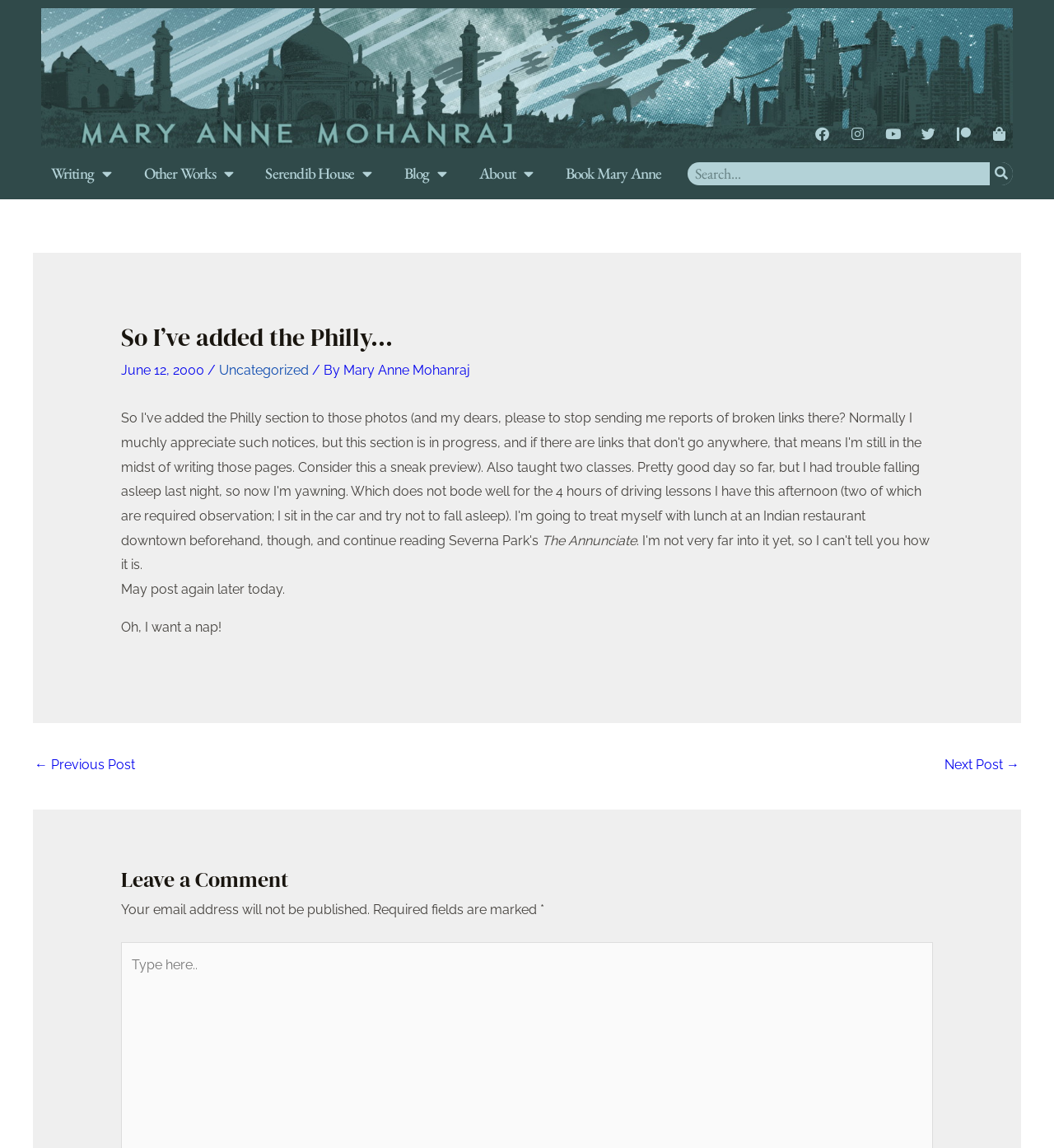What is the author of the blog post?
Based on the image, give a one-word or short phrase answer.

Mary Anne Mohanraj